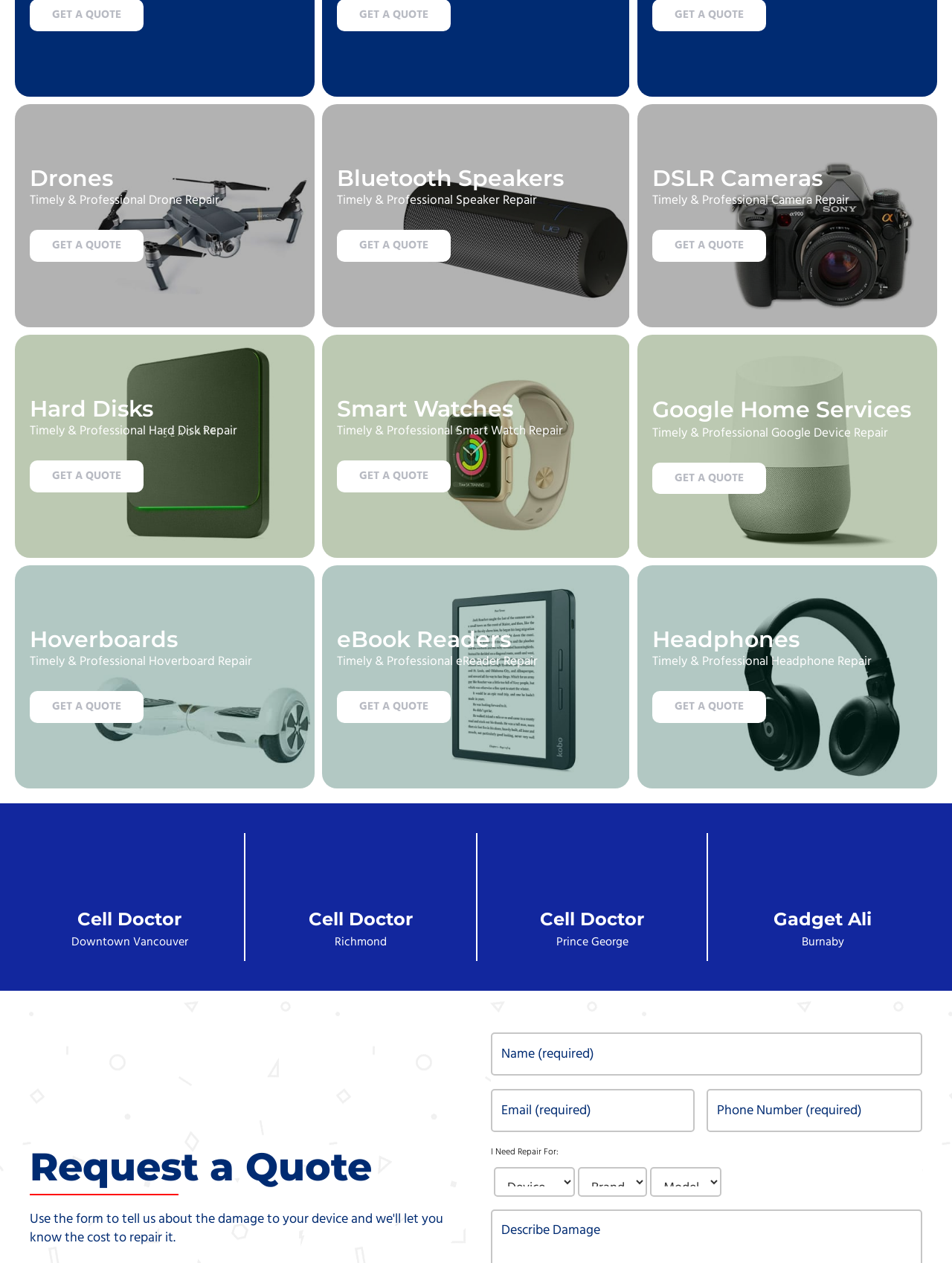Identify the bounding box coordinates of the clickable region necessary to fulfill the following instruction: "Select an option from the first dropdown menu". The bounding box coordinates should be four float numbers between 0 and 1, i.e., [left, top, right, bottom].

[0.519, 0.924, 0.604, 0.948]